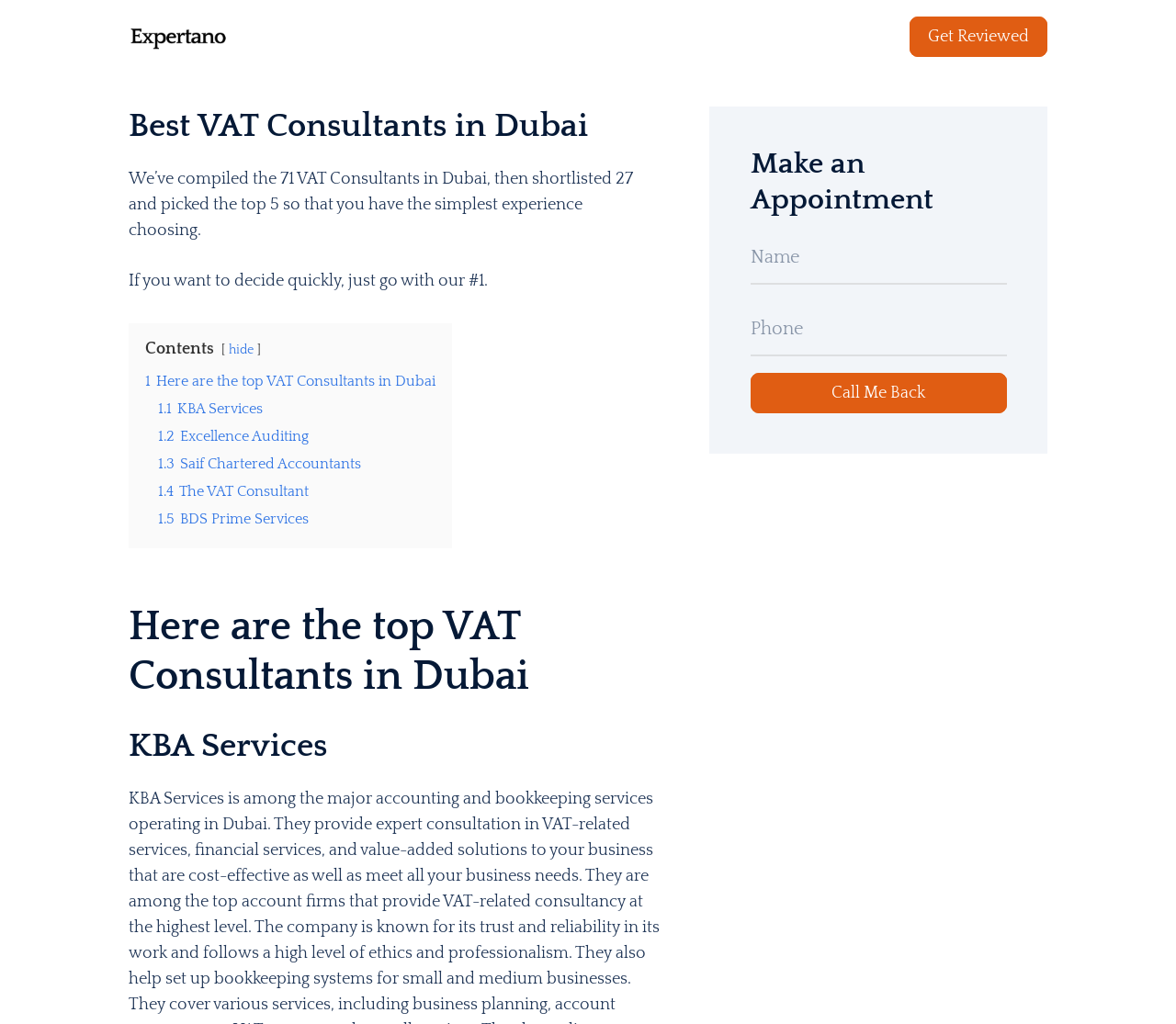Please provide a detailed answer to the question below based on the screenshot: 
How many top VAT consultants are listed on the webpage?

The webpage states that 'We’ve compiled the 71 VAT Consultants in Dubai, then shortlisted 27 and picked the top 5 so that you have the simplest experience choosing.' This implies that the top 5 VAT consultants are listed on the webpage.